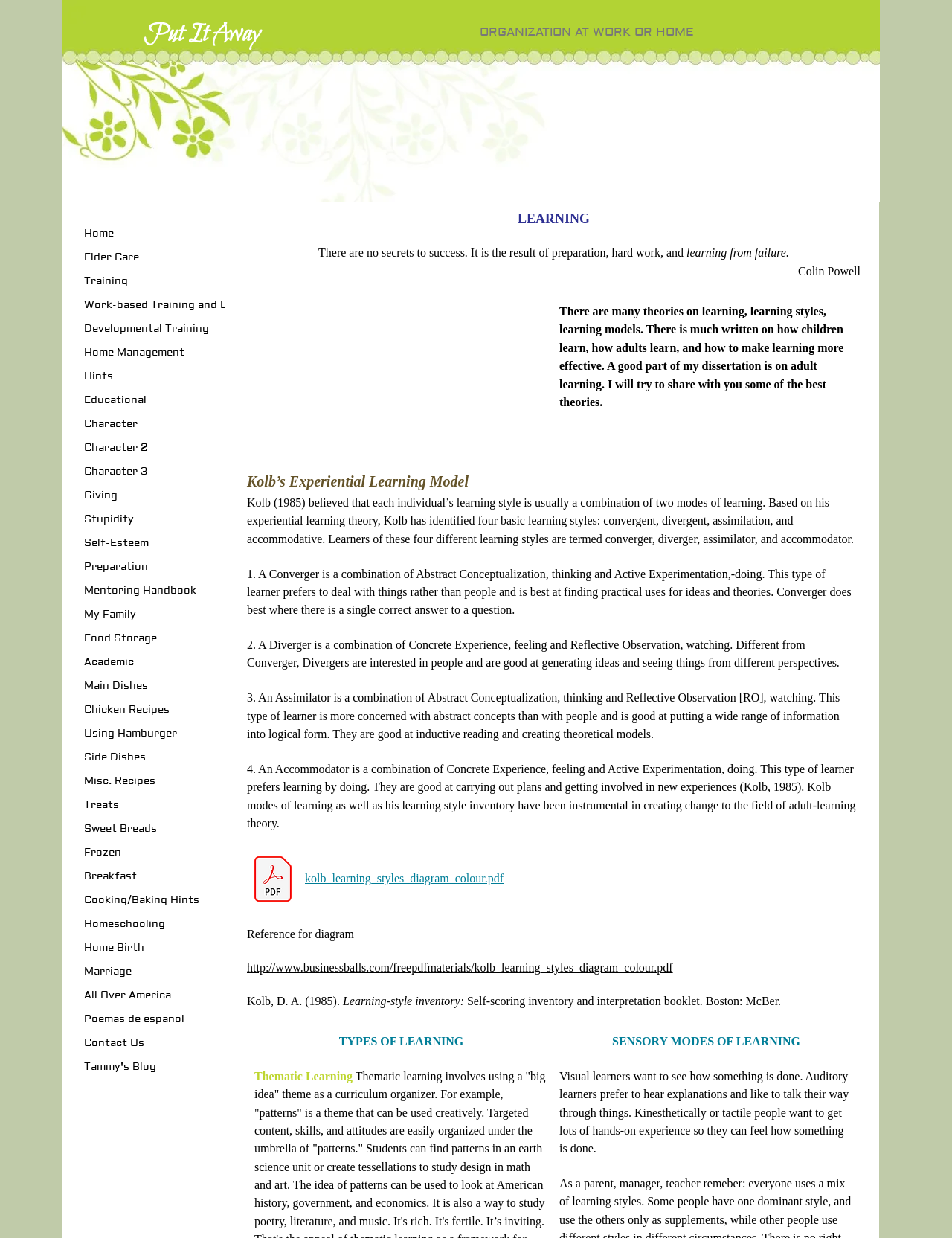Please pinpoint the bounding box coordinates for the region I should click to adhere to this instruction: "Click on 'Tammy's Blog'".

[0.08, 0.853, 0.172, 0.871]